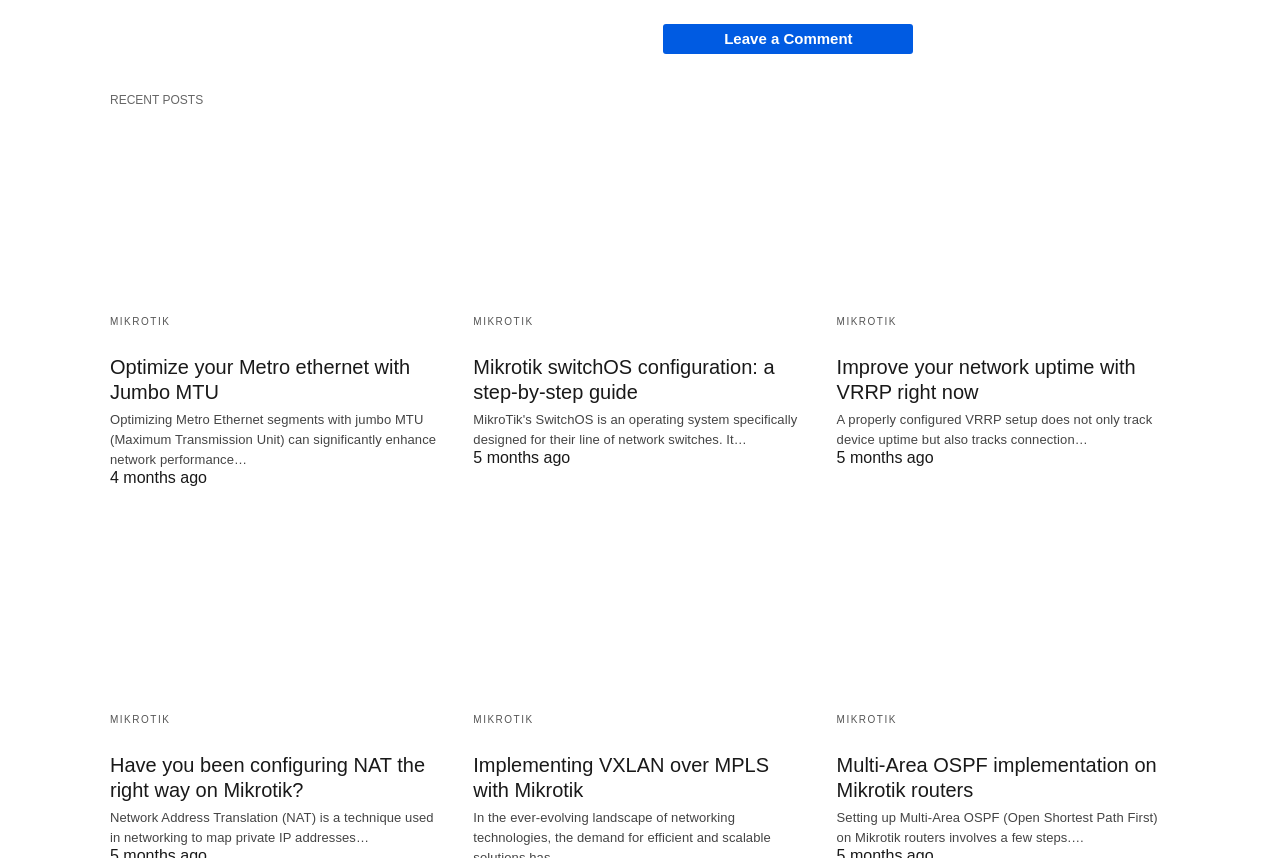Can you specify the bounding box coordinates for the region that should be clicked to fulfill this instruction: "Learn about 'Implementing VXLAN over MPLS with Mikrotik'".

[0.37, 0.601, 0.63, 0.812]